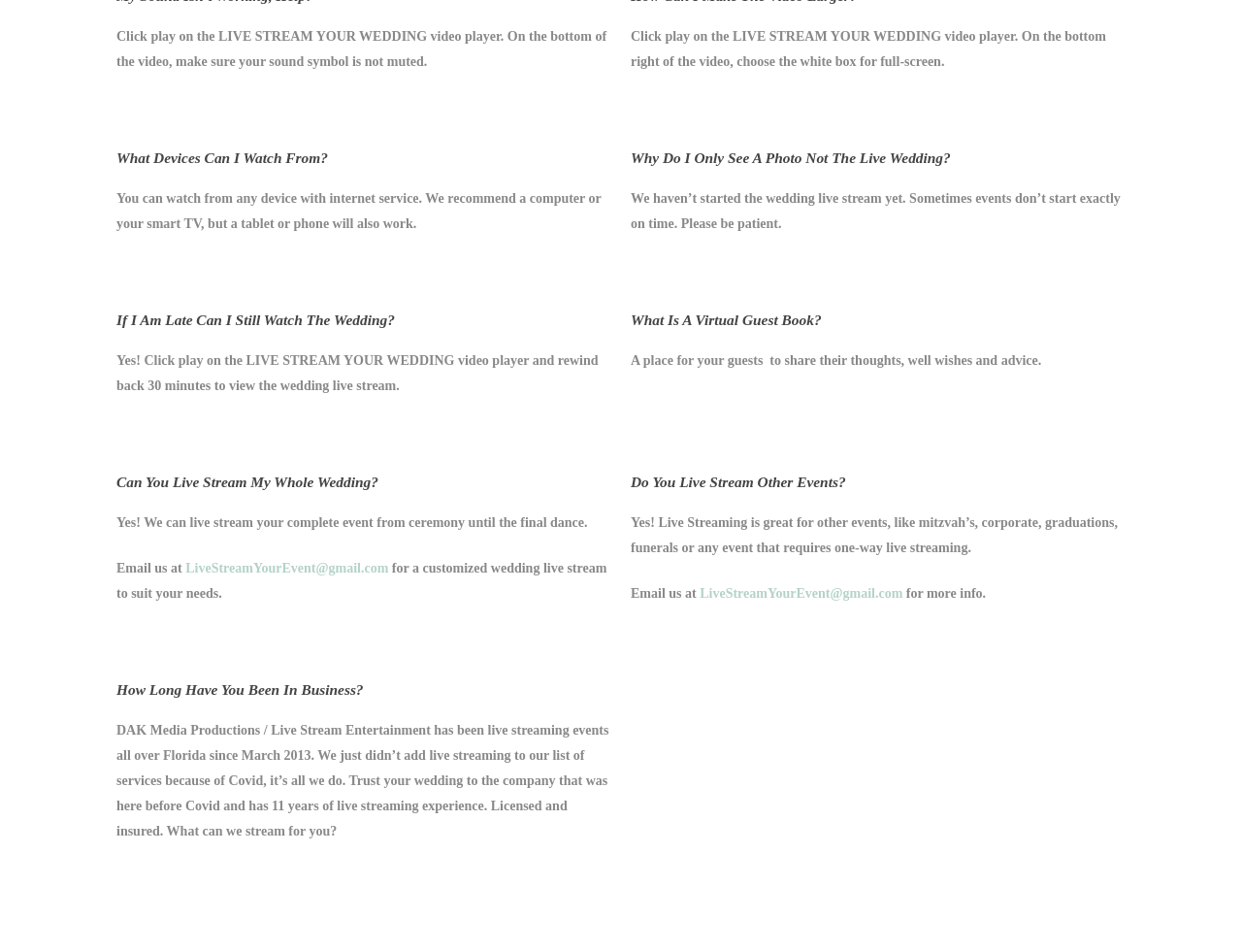Can I watch the wedding live stream from my phone? Using the information from the screenshot, answer with a single word or phrase.

Yes